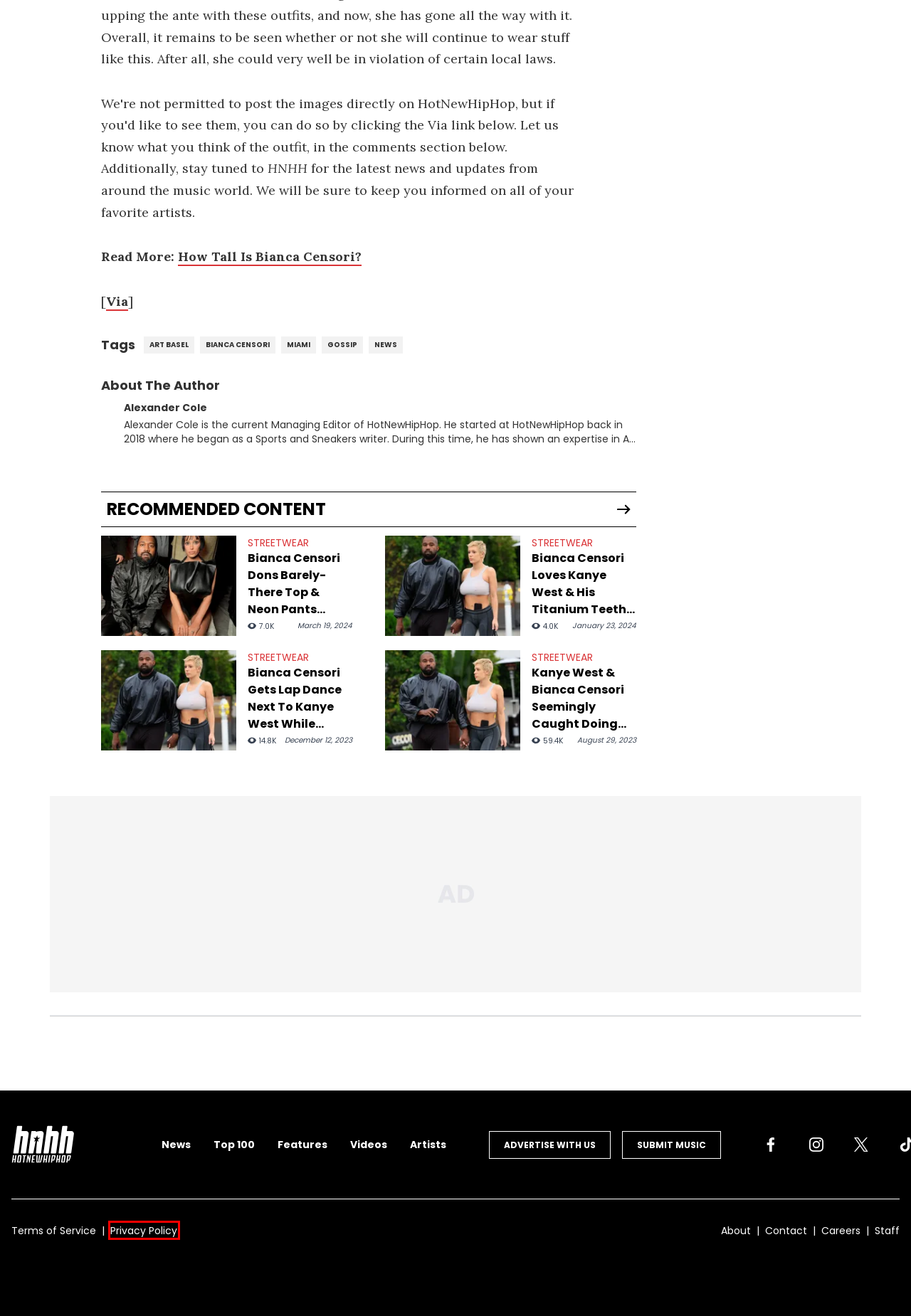You are presented with a screenshot of a webpage with a red bounding box. Select the webpage description that most closely matches the new webpage after clicking the element inside the red bounding box. The options are:
A. Terms of Service - HotNewHipHop
B. Privacy Policy - HotNewHipHop
C. art basel - HotNewHipHop
D. Gossip - HotNewHipHop
E. Careers - HotNewHipHop
F. Staff & Writers - HotNewHipHop
G. miami - HotNewHipHop
H. Bianca Censori Dons Barely-There Top & Neon Pants While Out With Kanye West

B